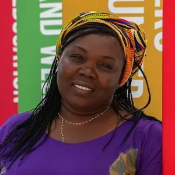What is the critical role women play in agriculture?
Answer the question in a detailed and comprehensive manner.

According to the caption, women, especially in regions facing land degradation, play a critical role in agriculture by disproportionately managing food and water resources, highlighting the importance of addressing gender gaps in land tenure and promoting equitable access to vital resources.